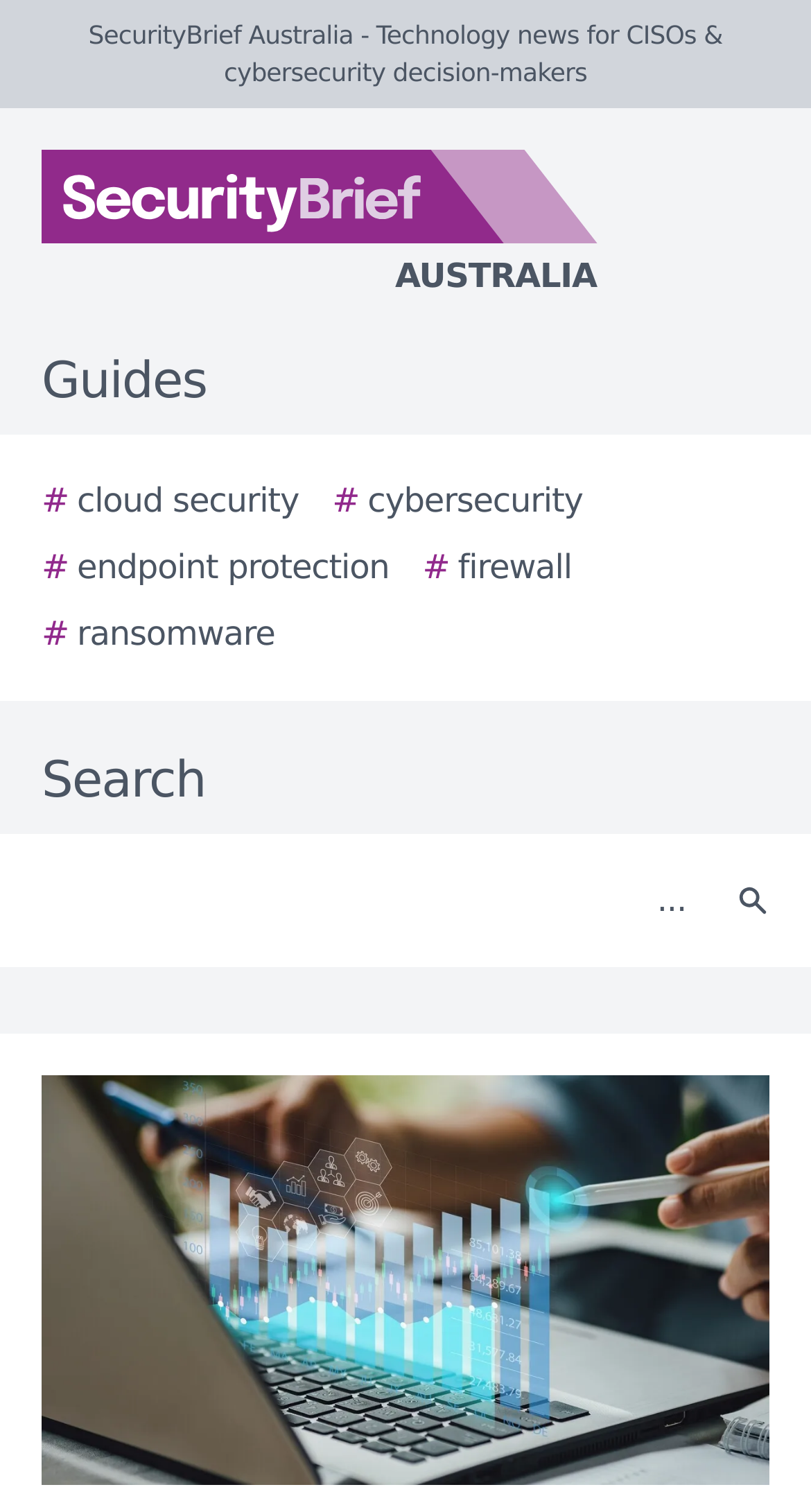Generate a comprehensive description of the webpage.

The webpage appears to be a news article or blog post from SecurityBrief Australia, a technology news website focused on cybersecurity decision-makers. At the top of the page, there is a logo of SecurityBrief Australia, accompanied by a link to the website's homepage. Below the logo, there is a header section with the title "Fortifai debuts to safeguard and audit AI technologies".

On the top-left side of the page, there is a navigation menu with links to various guides, including cloud security, cybersecurity, endpoint protection, firewall, and ransomware. The menu is organized in a horizontal layout, with each link positioned next to each other.

Below the navigation menu, there is a search bar that allows users to search for specific topics or keywords. The search bar is accompanied by a search button with a magnifying glass icon.

The main content of the page is likely an article or news story, although the exact details are not provided. The article is accompanied by an image, which takes up a significant portion of the page. The image is positioned below the search bar and navigation menu.

Overall, the webpage has a clean and organized layout, with clear headings and concise text. The use of images and icons adds visual appeal to the page, making it easy to navigate and read.